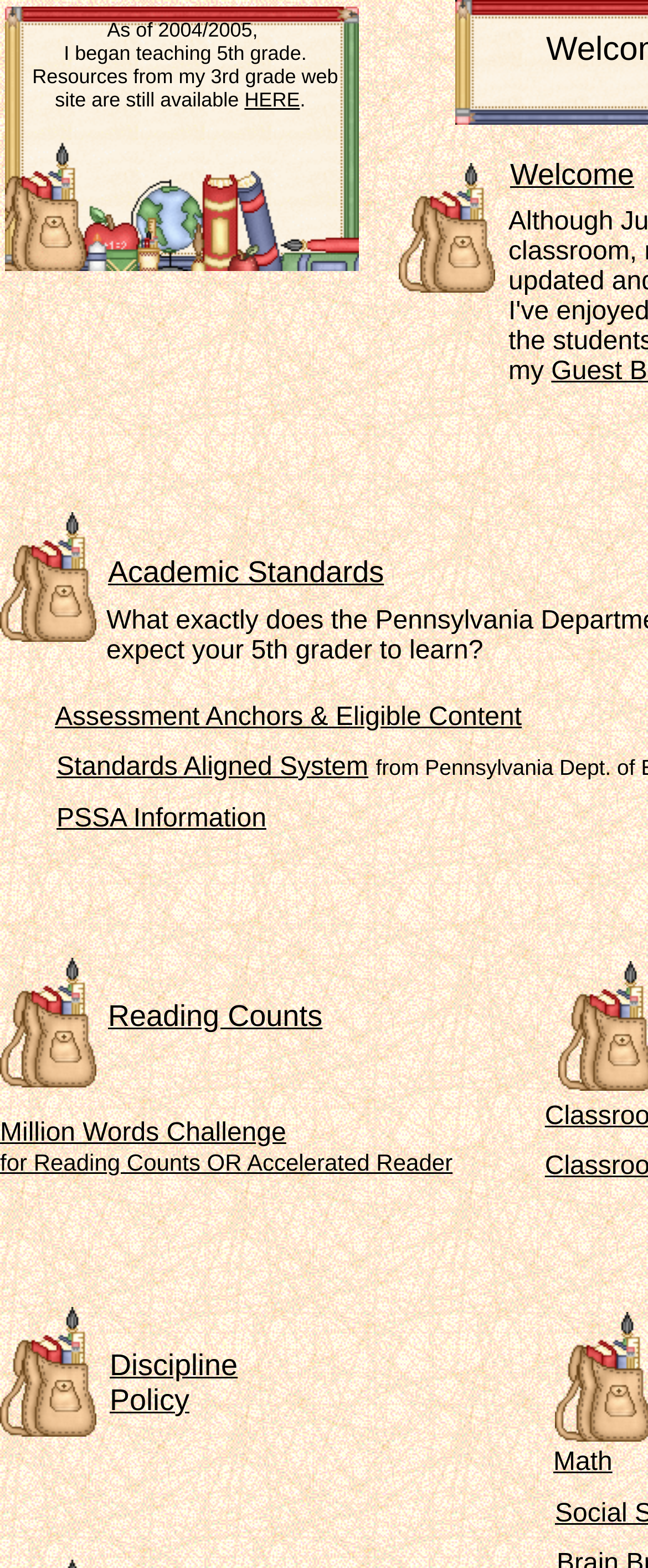Please identify the bounding box coordinates of the element that needs to be clicked to execute the following command: "Go to 'Math' page". Provide the bounding box using four float numbers between 0 and 1, formatted as [left, top, right, bottom].

[0.854, 0.924, 0.945, 0.942]